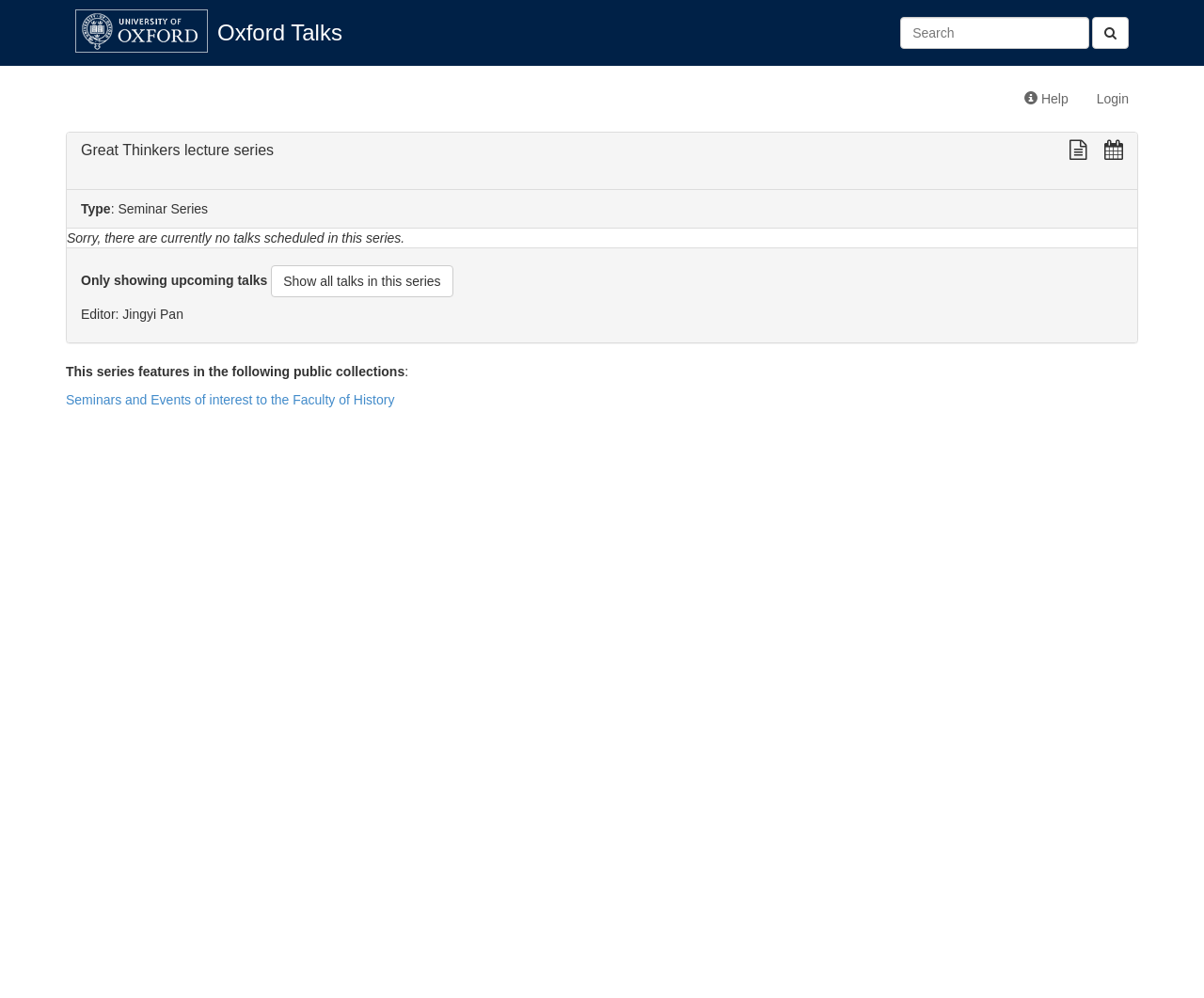Given the description Help, predict the bounding box coordinates of the UI element. Ensure the coordinates are in the format (top-left x, top-left y, bottom-right x, bottom-right y) and all values are between 0 and 1.

[0.839, 0.075, 0.899, 0.123]